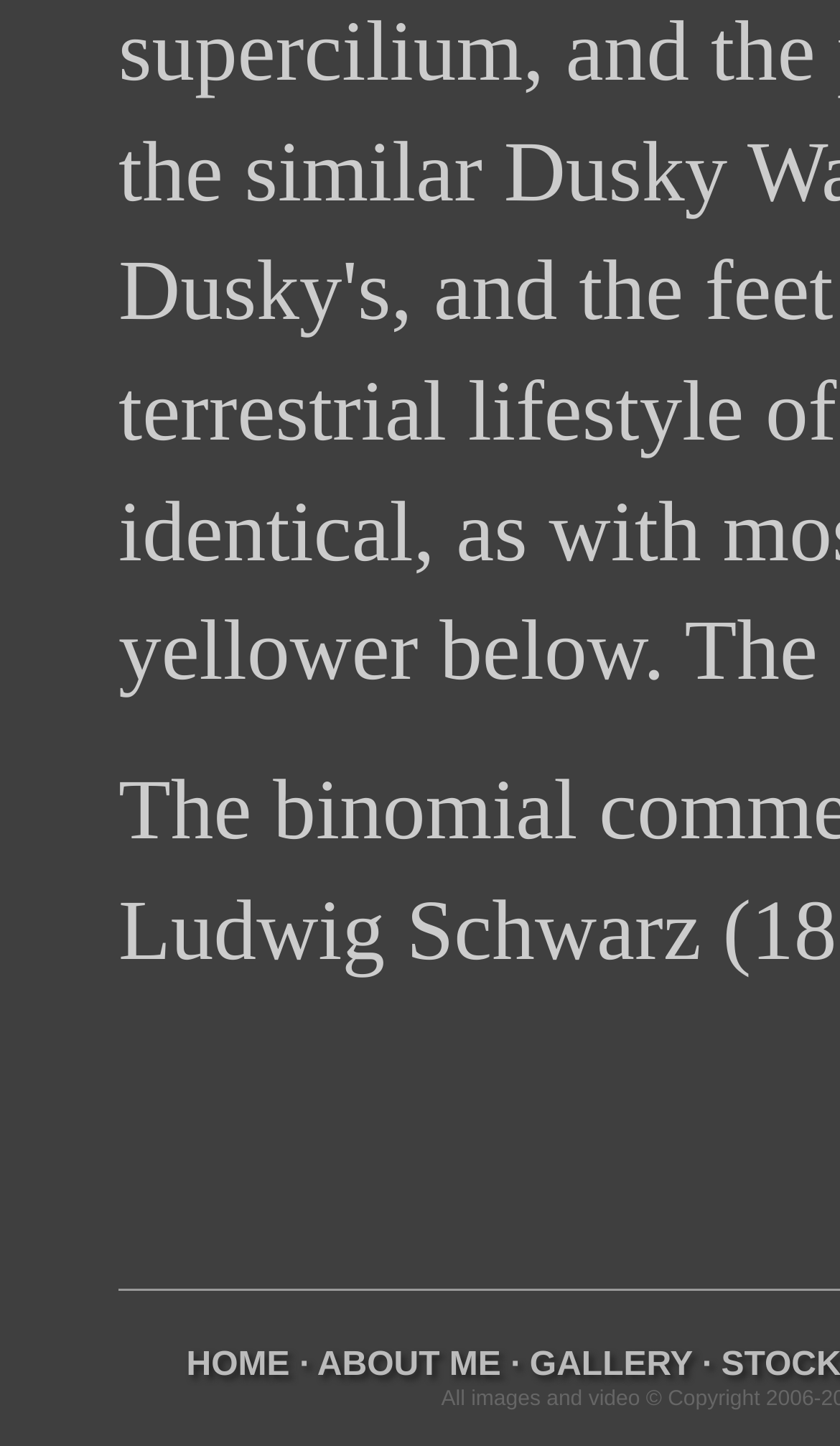Determine the bounding box coordinates (top-left x, top-left y, bottom-right x, bottom-right y) of the UI element described in the following text: HOME

[0.222, 0.931, 0.345, 0.957]